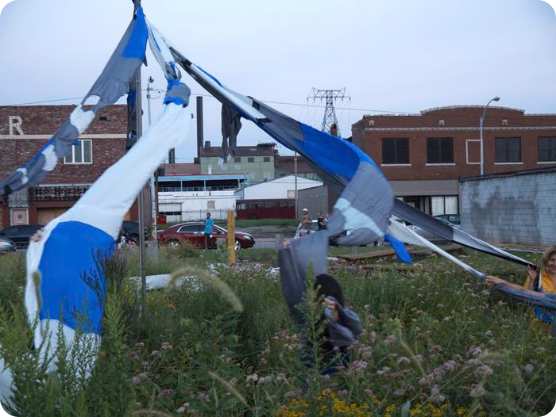What is the purpose of the women's activity?
Using the image as a reference, deliver a detailed and thorough answer to the question.

The caption states that the women are preparing for a parade, symbolizing their roles as instruments of transformation, and that they are contributing to an artistic ritual that merges personal and communal narratives.